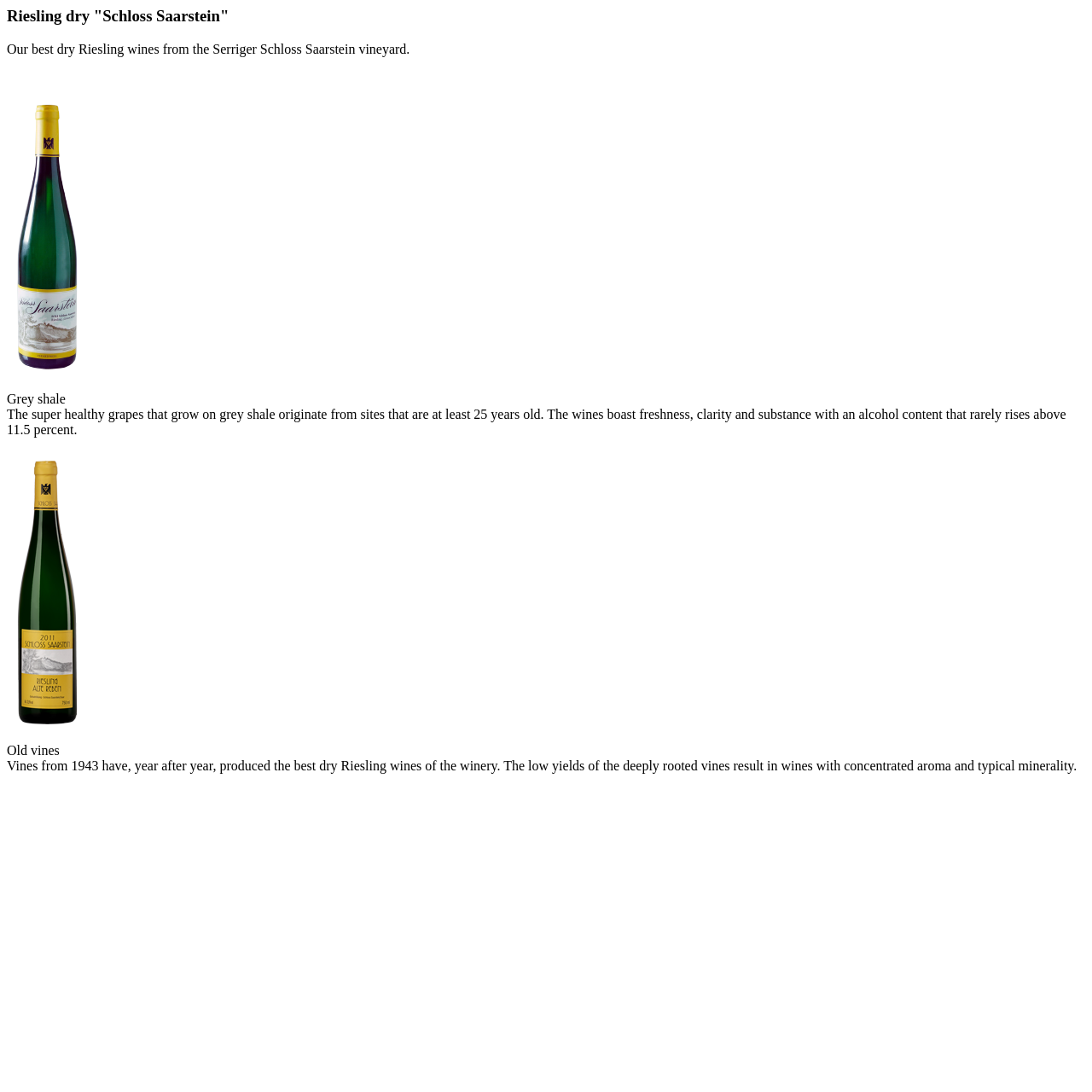What is the age of the old vines?
From the details in the image, answer the question comprehensively.

The webpage mentions that vines from 1943 have, year after year, produced the best dry Riesling wines of the winery, indicating the age of the old vines.